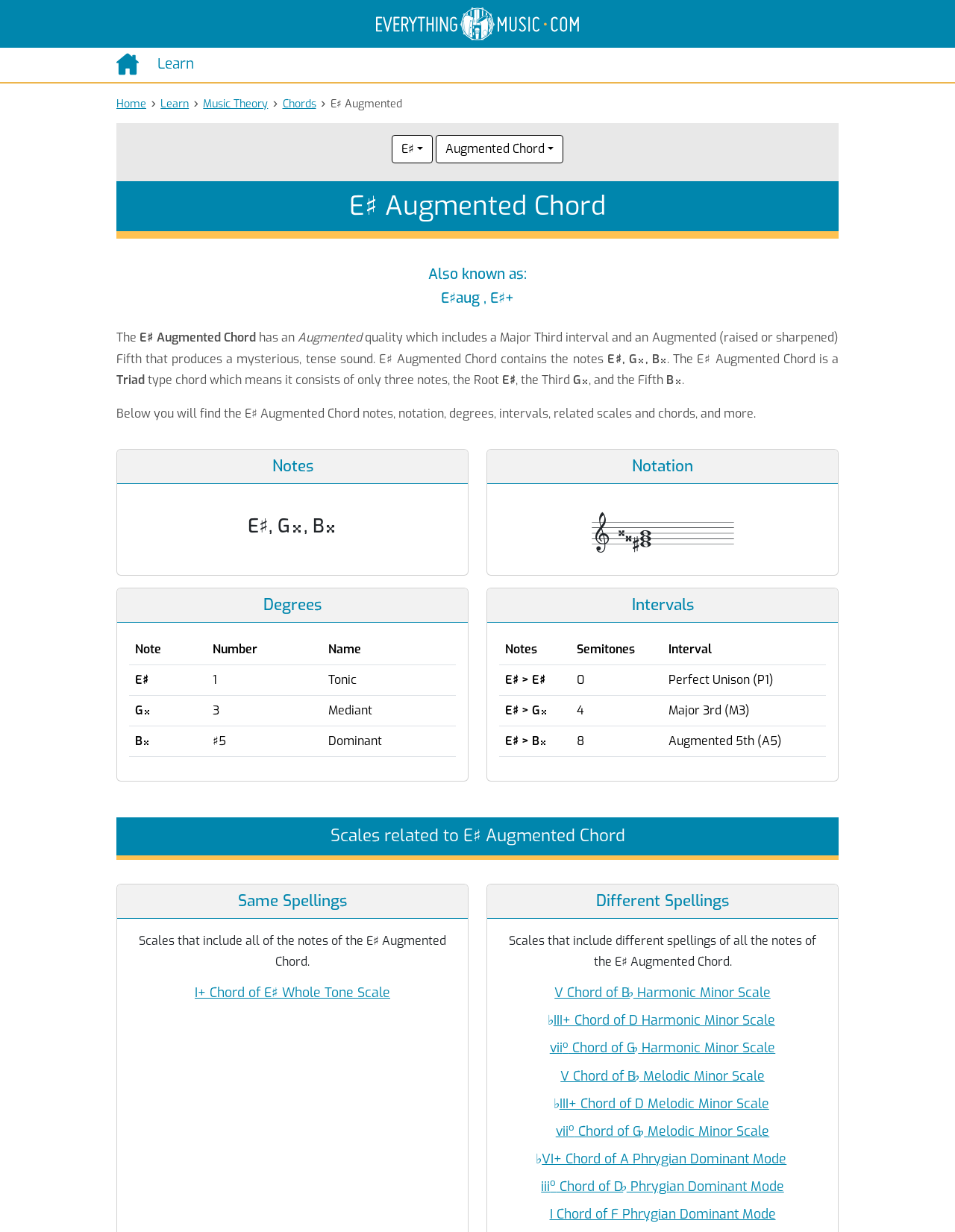What is the notation of the E# Augmented Chord?
Provide an in-depth and detailed answer to the question.

The notation of the E# Augmented Chord is represented by a sheet music image, which is displayed in the 'Notation' section of the webpage.